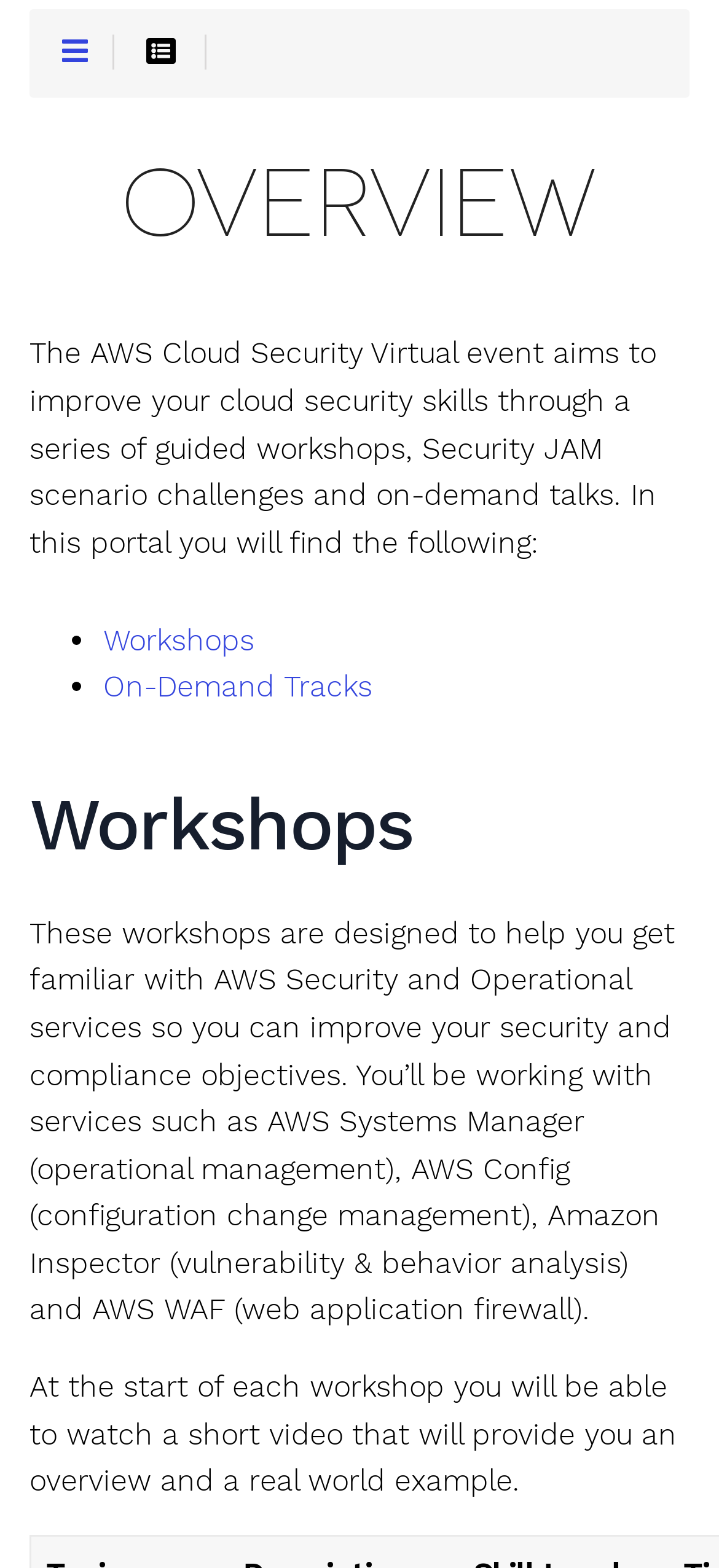What is provided at the start of each workshop?
Can you provide a detailed and comprehensive answer to the question?

At the start of each workshop, a short video is provided that gives an overview and a real-world example, as mentioned in the workshop section of the webpage.